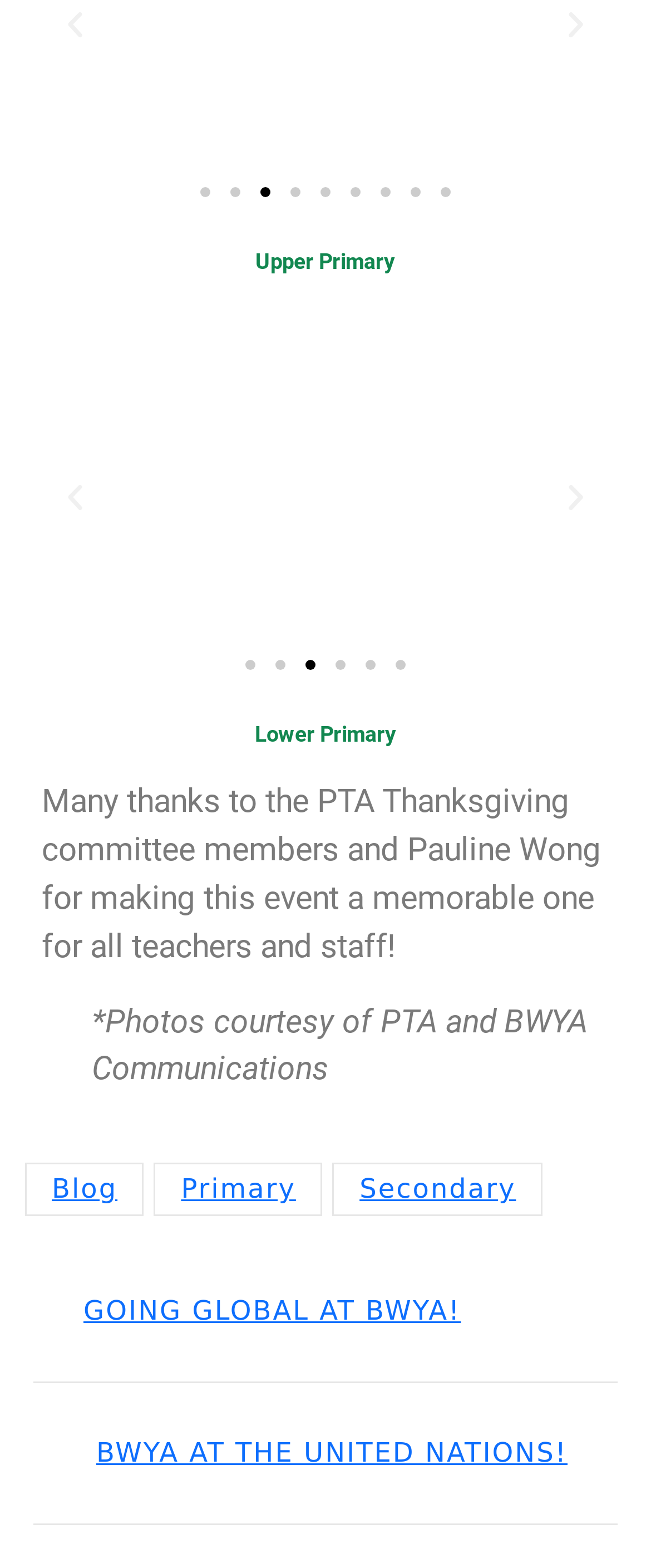How many slides are there in total? Using the information from the screenshot, answer with a single word or phrase.

9